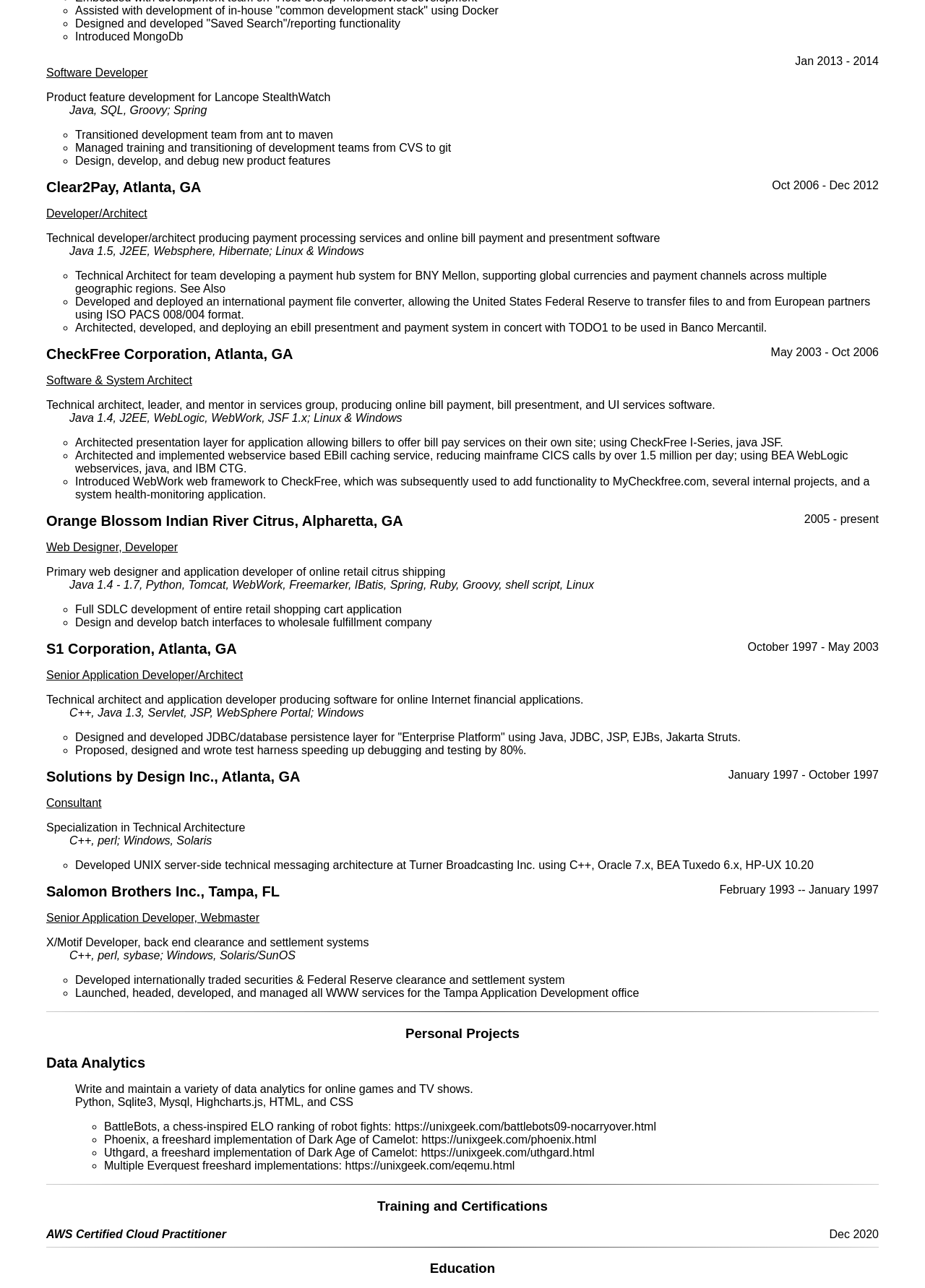Please locate the bounding box coordinates for the element that should be clicked to achieve the following instruction: "Click on the link to Clear2Pay". Ensure the coordinates are given as four float numbers between 0 and 1, i.e., [left, top, right, bottom].

[0.05, 0.139, 0.124, 0.151]